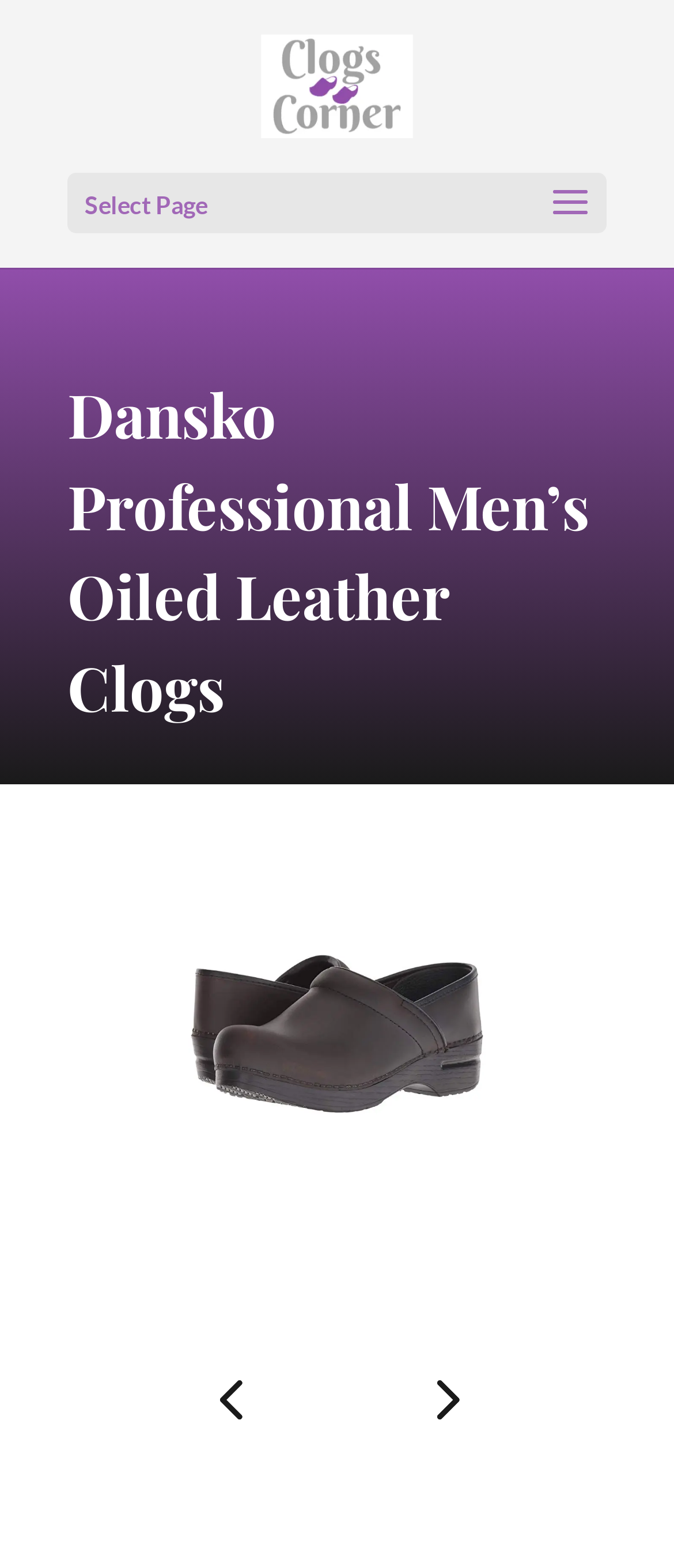Identify the bounding box coordinates of the HTML element based on this description: "alt="Clogs Corner"".

[0.387, 0.041, 0.613, 0.064]